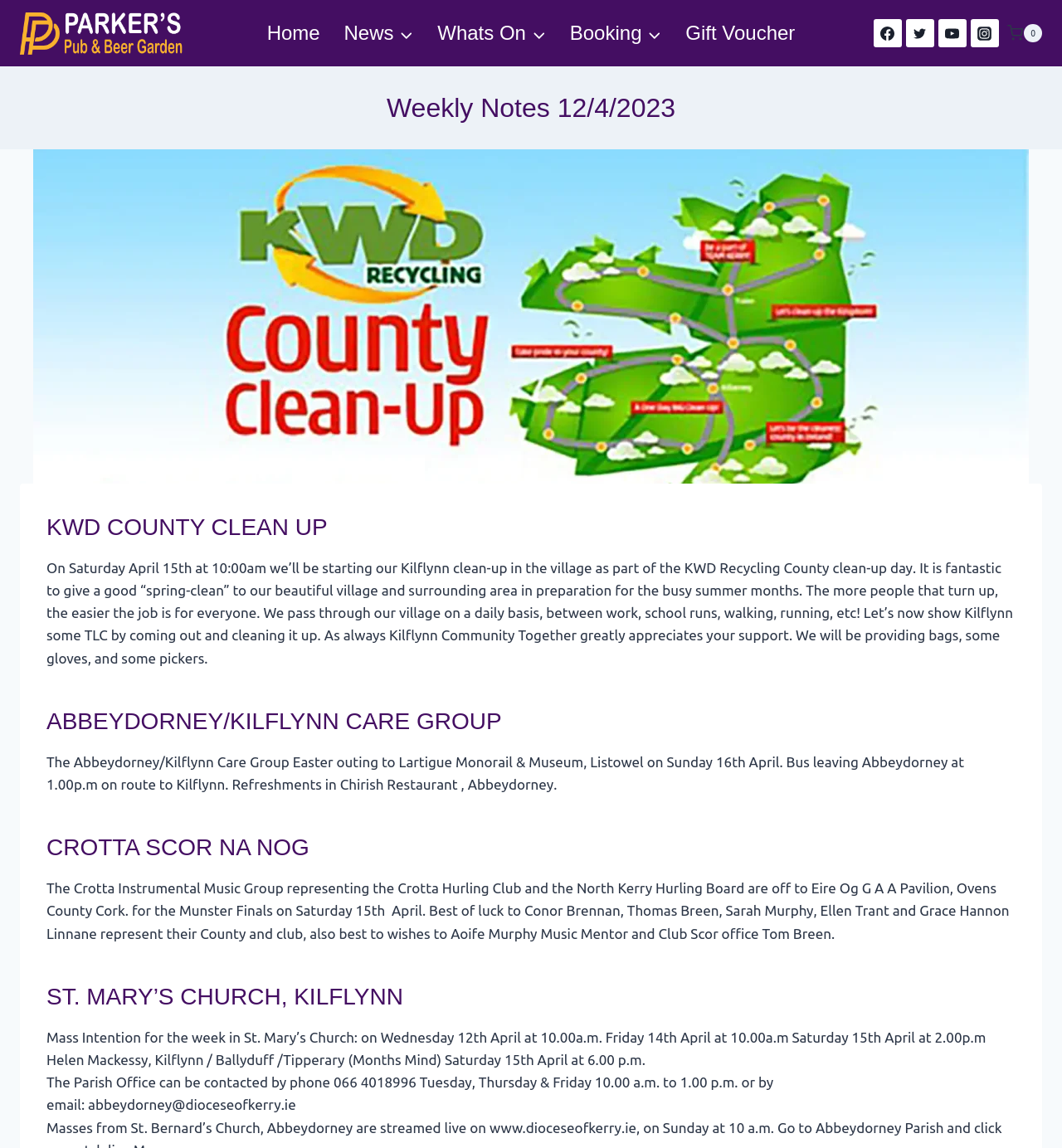Identify the bounding box coordinates of the area that should be clicked in order to complete the given instruction: "Scroll to the top of the page". The bounding box coordinates should be four float numbers between 0 and 1, i.e., [left, top, right, bottom].

[0.961, 0.889, 0.977, 0.903]